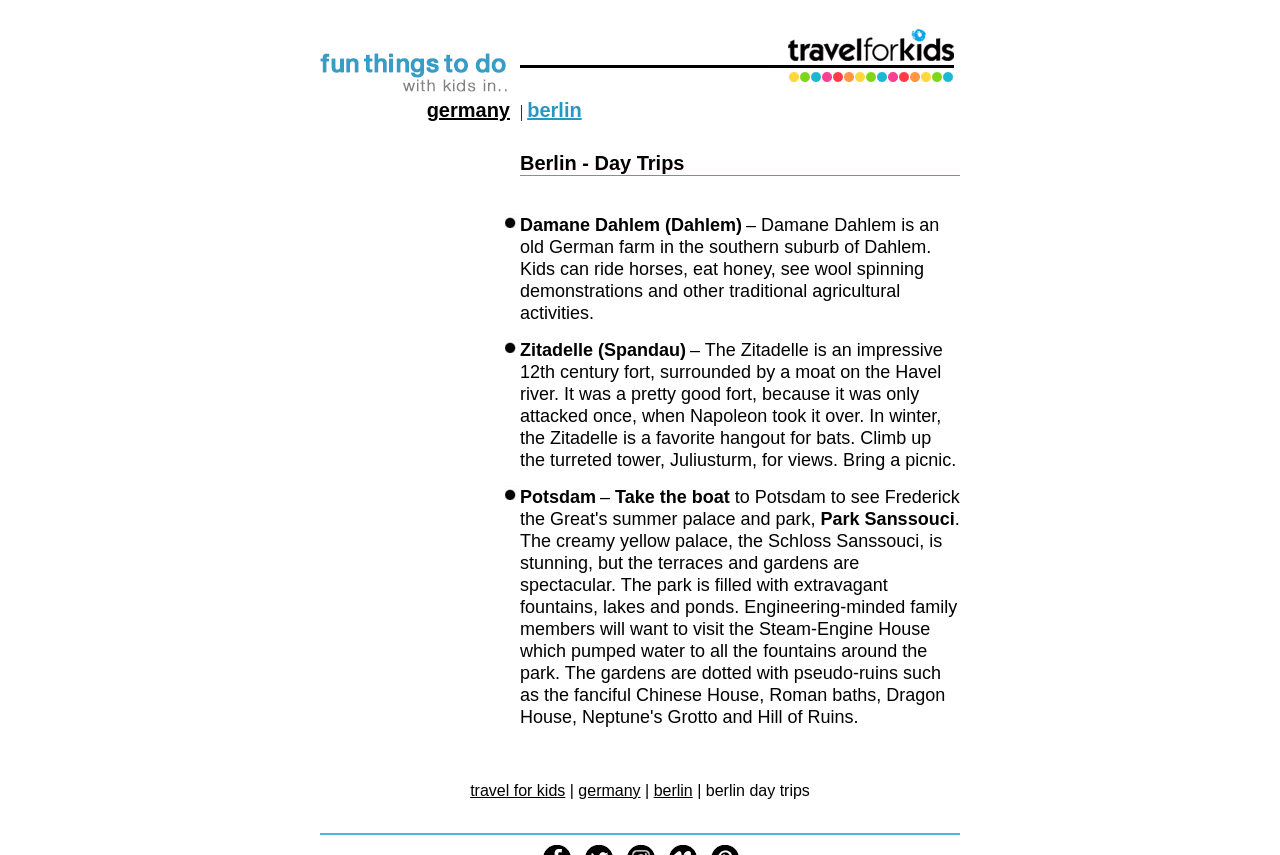Provide an in-depth caption for the webpage.

This webpage is a family travel guide focused on day trips in Berlin, Germany. At the top, there is a header section with a logo and navigation links. The logo, "Travel for Kids", is accompanied by an image and a link to the website's homepage. Below the header, there is a title "Berlin - Day Trips" in a prominent font.

The main content of the webpage is divided into several sections, each describing a different day trip destination. The first section is about Damane Dahlem, an old German farm in the southern suburb of Dahlem, where kids can ride horses, eat honey, and see wool spinning demonstrations. This section includes an image and a brief description of the activities available.

The next section is about Zitadelle, a 12th-century fort surrounded by a moat on the Havel river. The description includes information about the fort's history and its current use as a hangout for bats in the winter. There is also an image and a suggestion to bring a picnic.

The third section is about Potsdam, a summer palace and park that can be reached by boat. The description highlights the stunning palace, Schloss Sanssouci, and its beautiful gardens, which feature extravagant fountains, lakes, and ponds. There is also an image and additional information about the Steam-Engine House, which pumped water to all the fountains around the park.

Throughout the webpage, there are several images and links to related pages, including links to the website's homepage, Germany, and Berlin. At the bottom of the page, there is a footer section with a copyright notice and additional links to related pages.